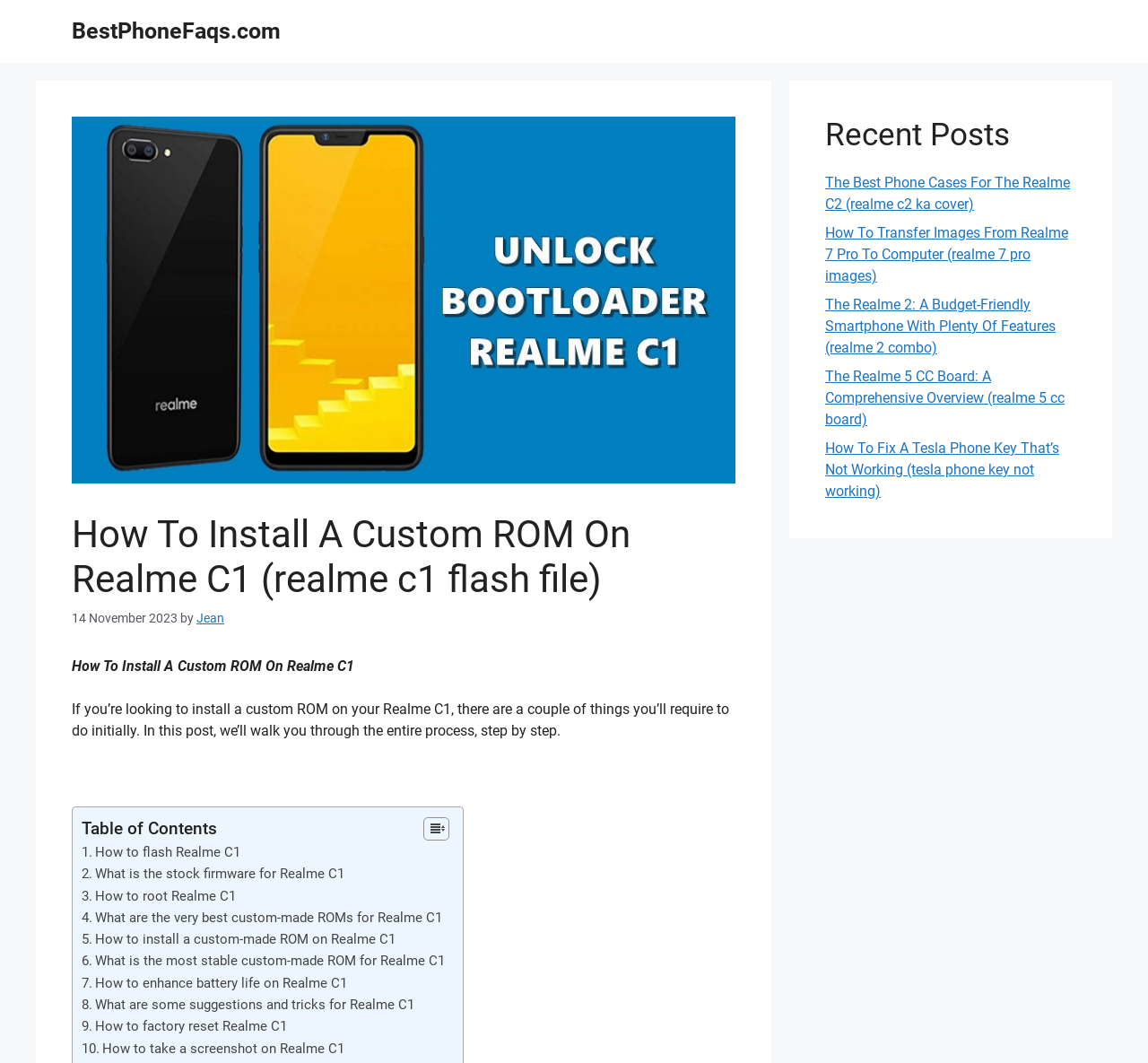Give the bounding box coordinates for the element described by: "BestPhoneFaqs.com".

[0.062, 0.017, 0.245, 0.041]